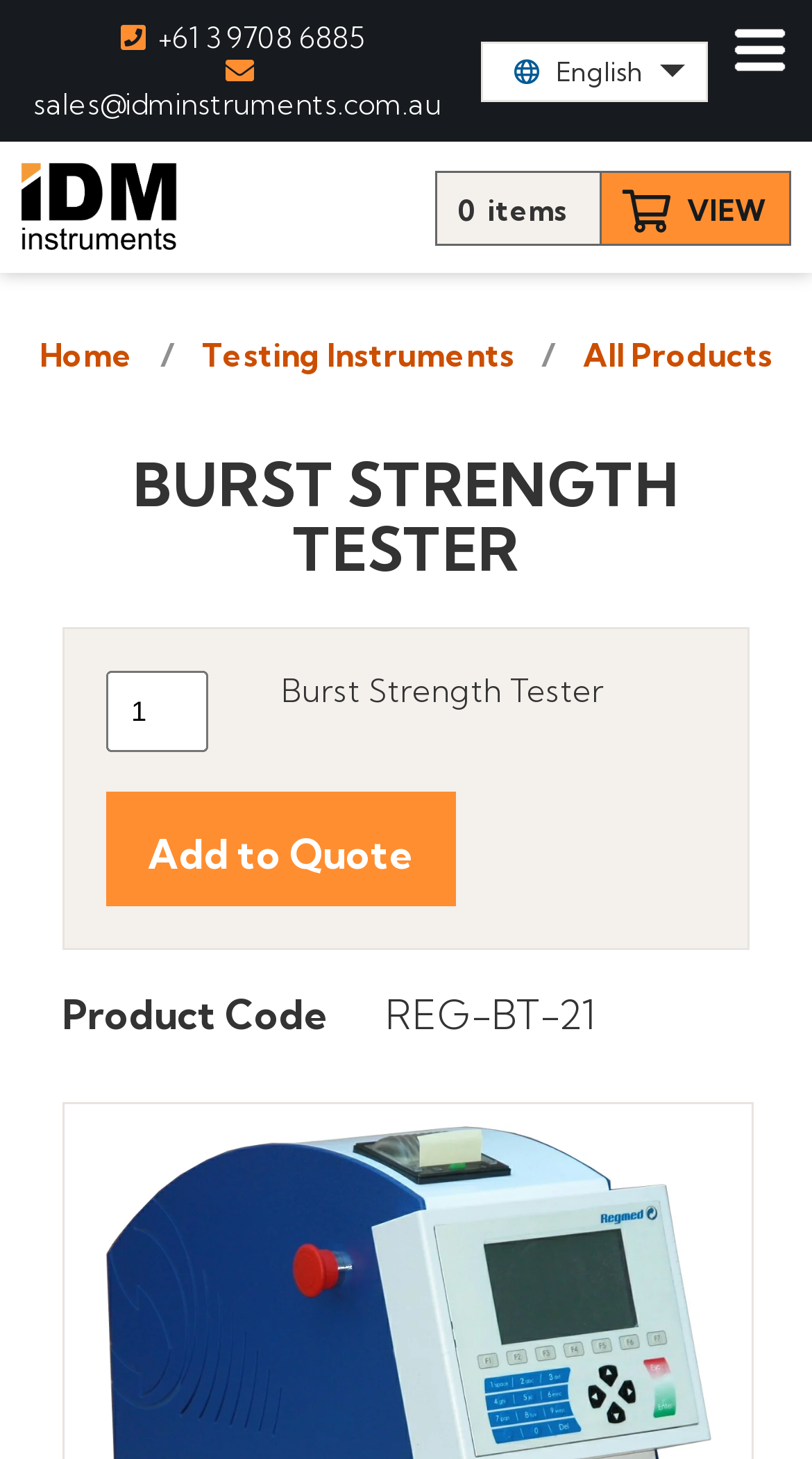Extract the bounding box coordinates for the UI element described as: "Testing Instruments".

[0.249, 0.229, 0.633, 0.256]